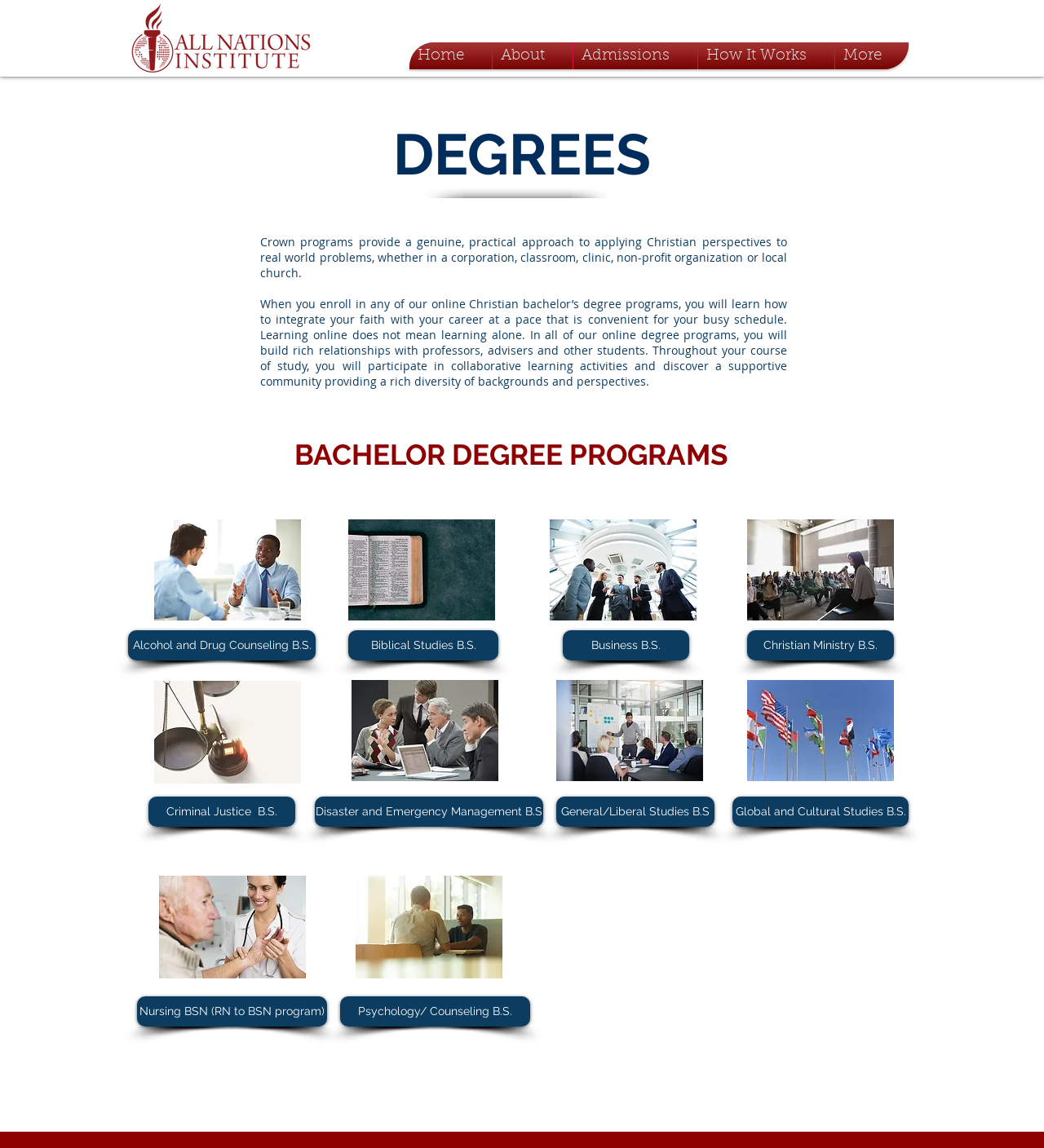Can you find the bounding box coordinates for the element that needs to be clicked to execute this instruction: "Discover Business B.S."? The coordinates should be given as four float numbers between 0 and 1, i.e., [left, top, right, bottom].

[0.539, 0.549, 0.66, 0.575]